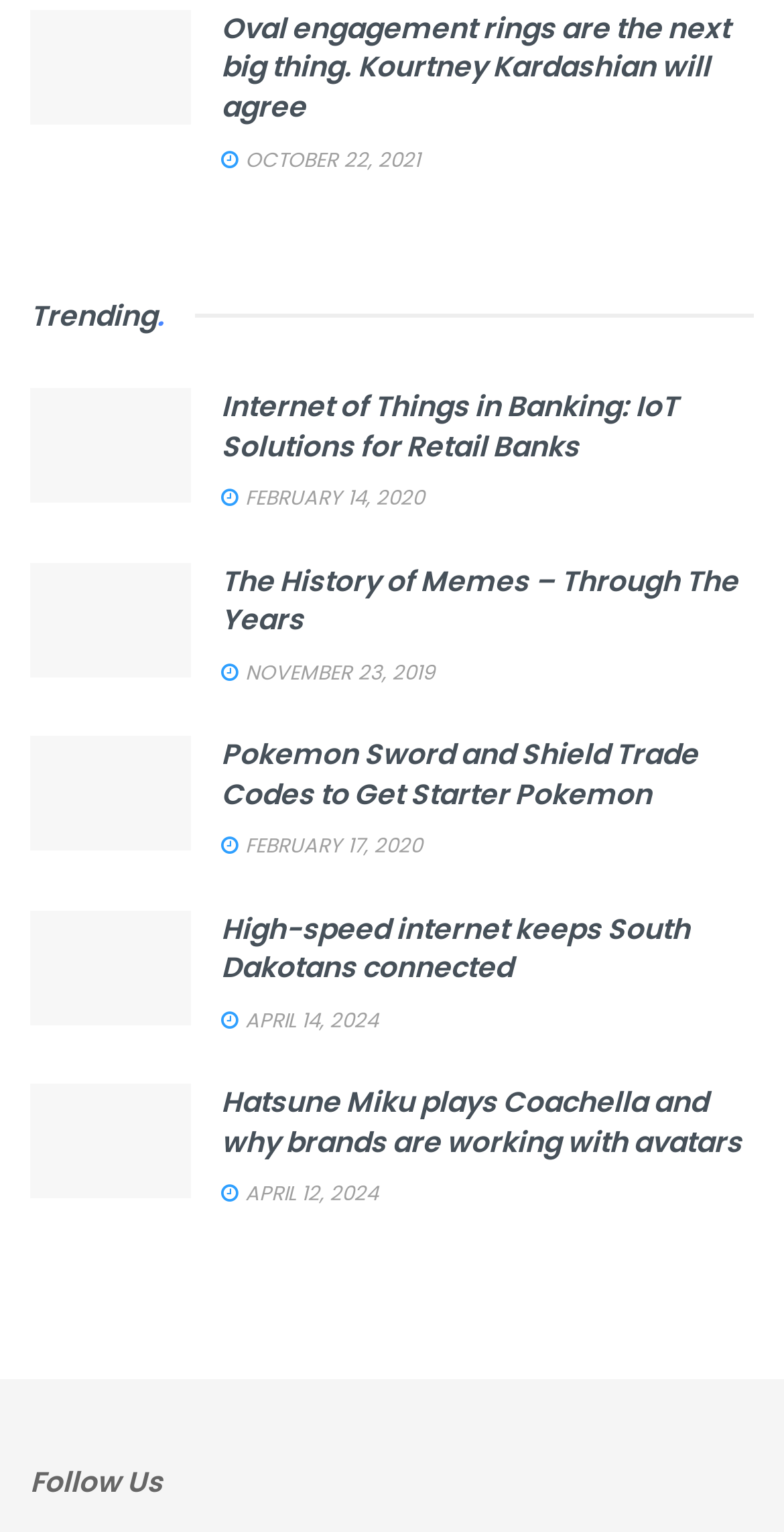Determine the coordinates of the bounding box that should be clicked to complete the instruction: "Follow Us". The coordinates should be represented by four float numbers between 0 and 1: [left, top, right, bottom].

[0.038, 0.954, 0.208, 0.98]